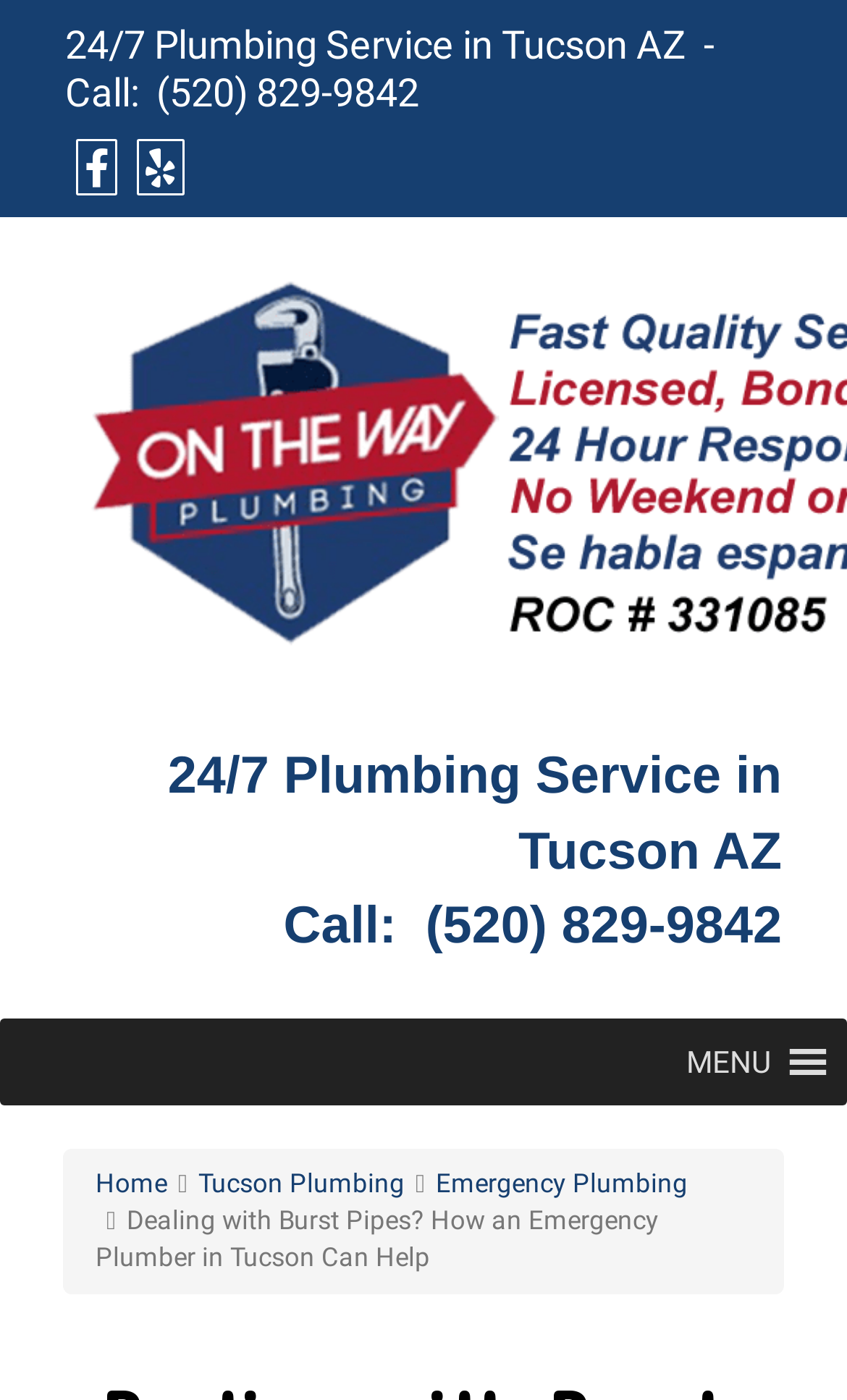Locate the primary heading on the webpage and return its text.

Dealing with Burst Pipes? How an Emergency Plumber in Tucson Can Help